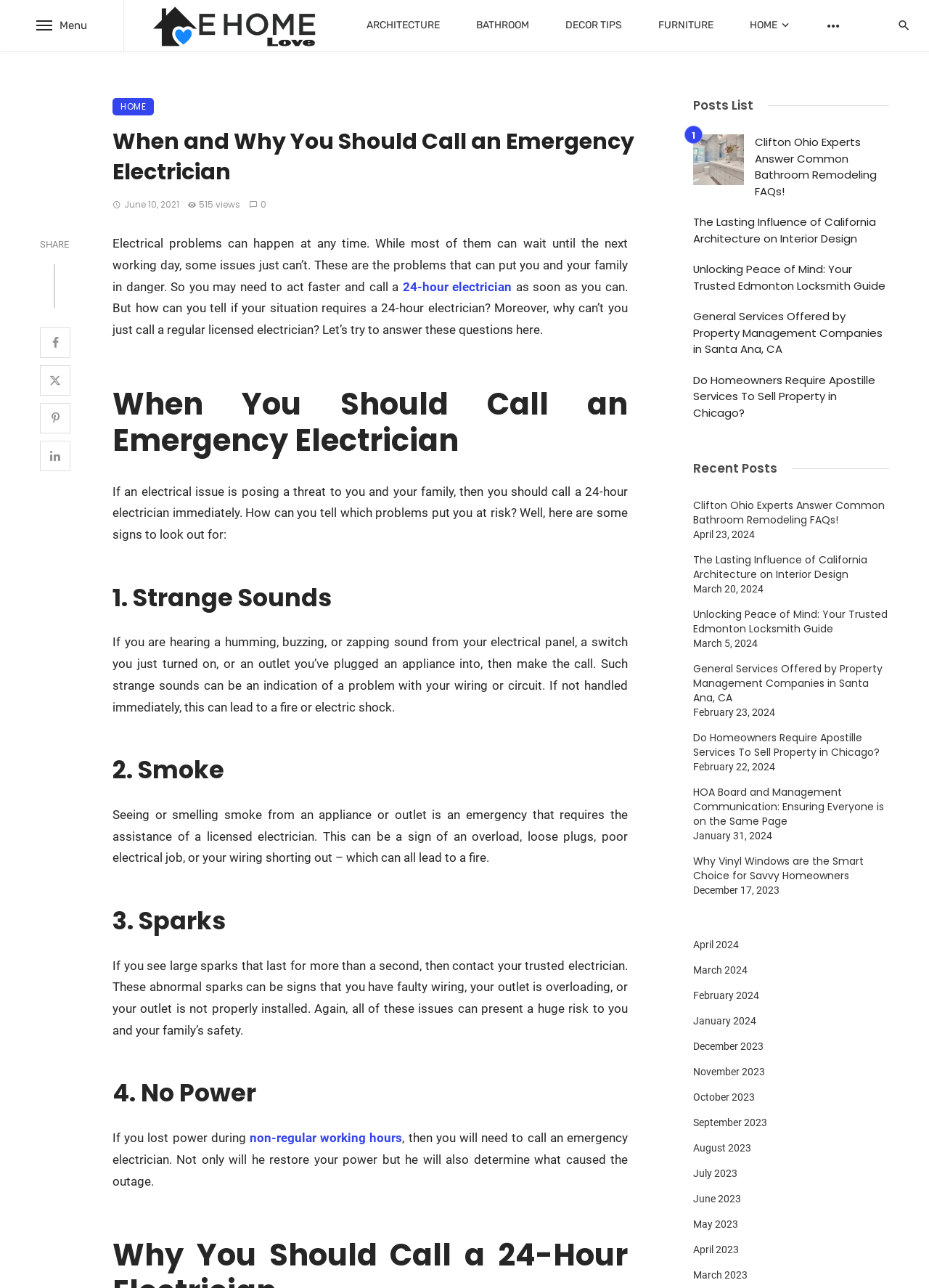What is the topic of the article?
Examine the webpage screenshot and provide an in-depth answer to the question.

The topic of the article can be determined by reading the heading 'When and Why You Should Call an Emergency Electrician' which is located at the top of the webpage, indicating that the article is about emergency electricians and when to call them.